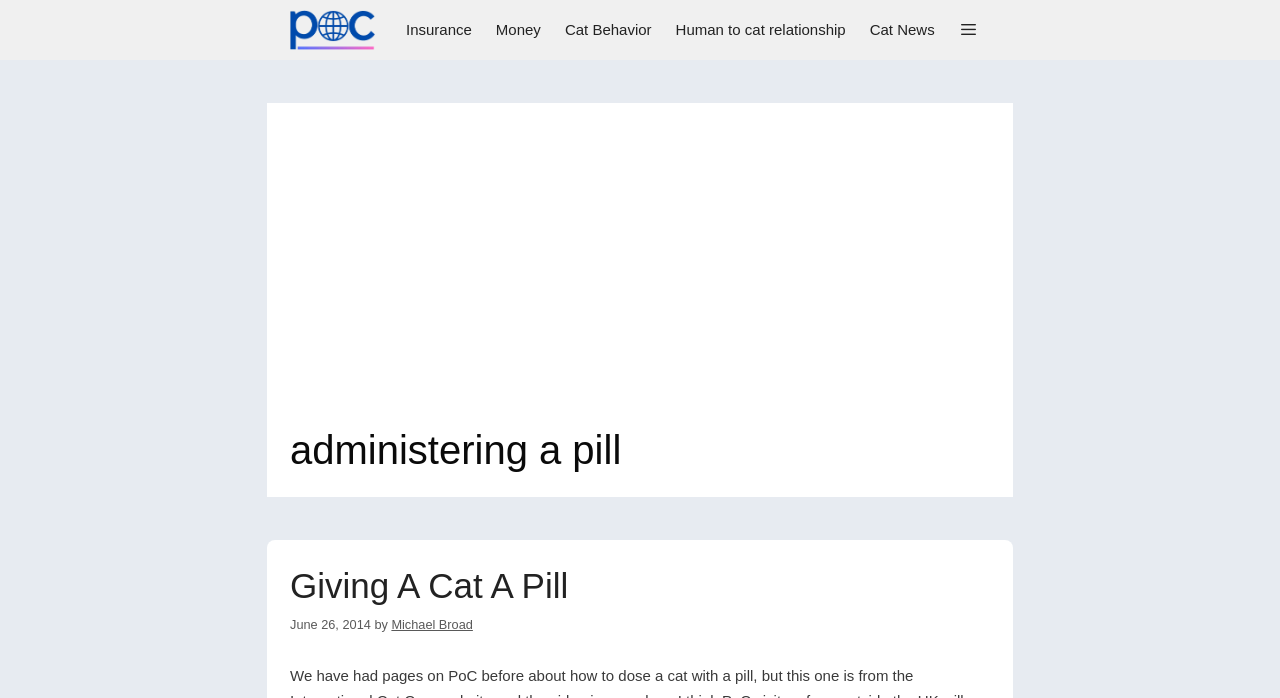Point out the bounding box coordinates of the section to click in order to follow this instruction: "click on the search button".

[0.74, 0.0, 0.773, 0.086]